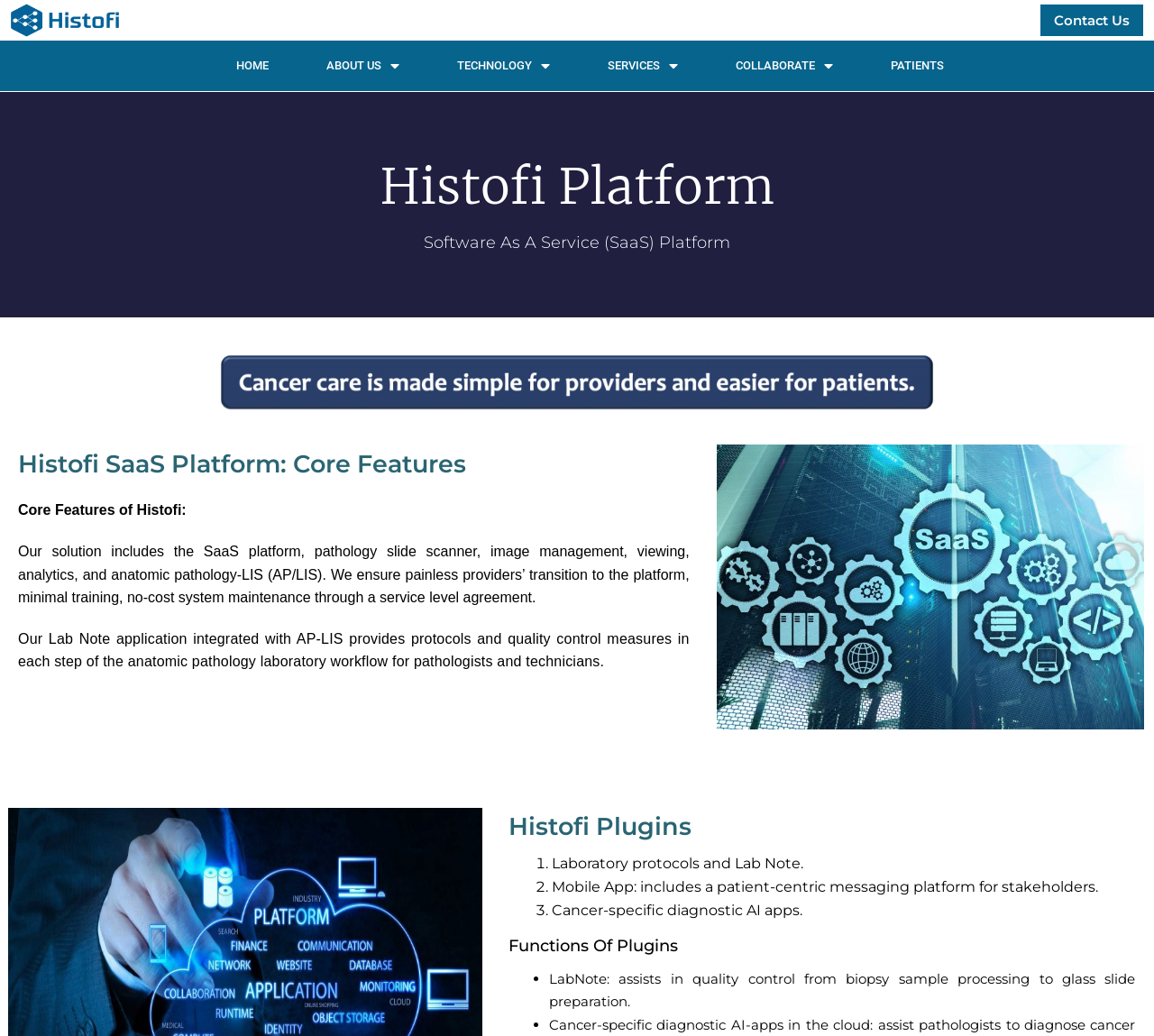Identify the bounding box of the HTML element described as: "Contact Us".

[0.902, 0.004, 0.991, 0.035]